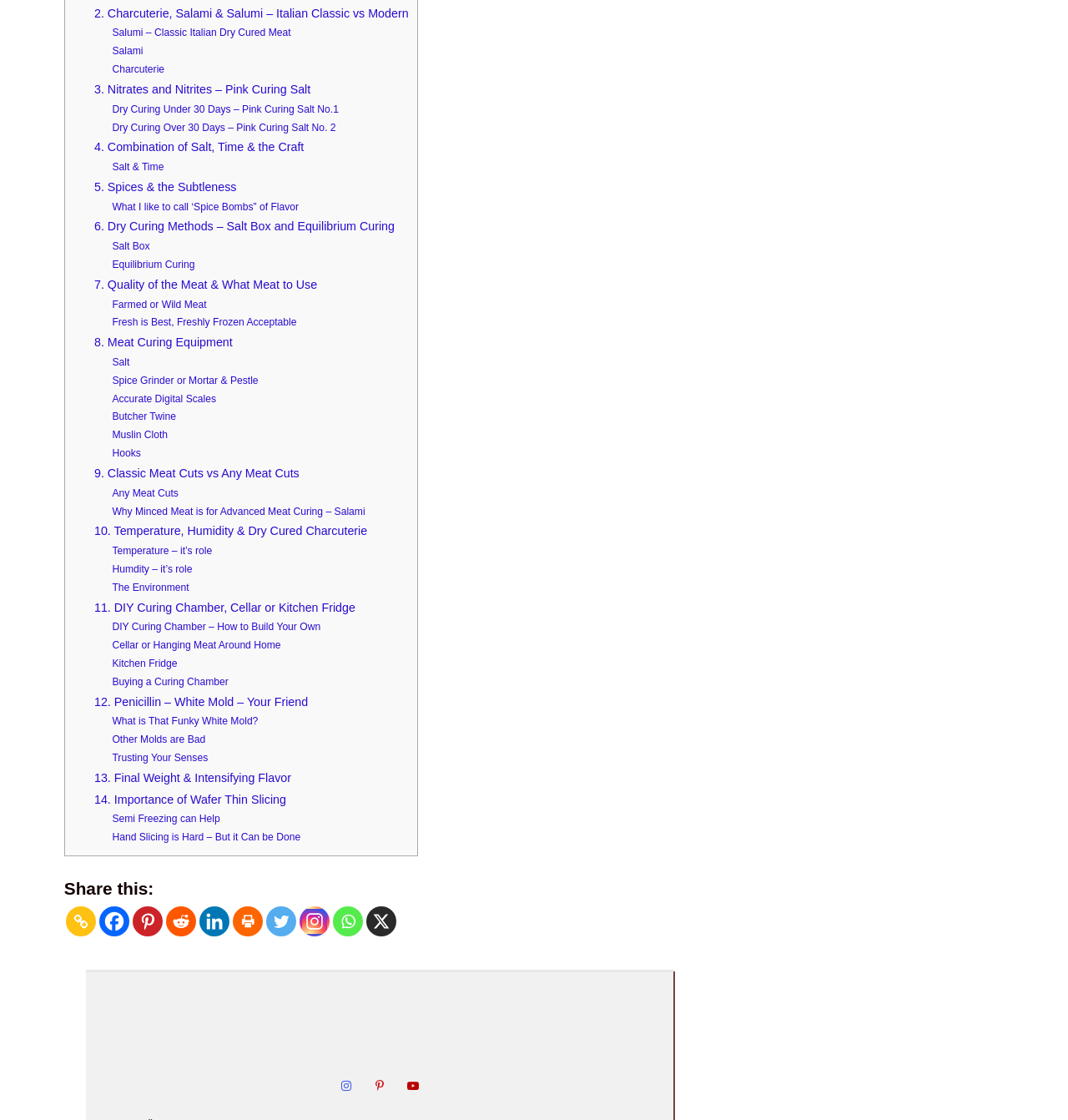Find the coordinates for the bounding box of the element with this description: "Semi Freezing can Help".

[0.105, 0.726, 0.206, 0.736]